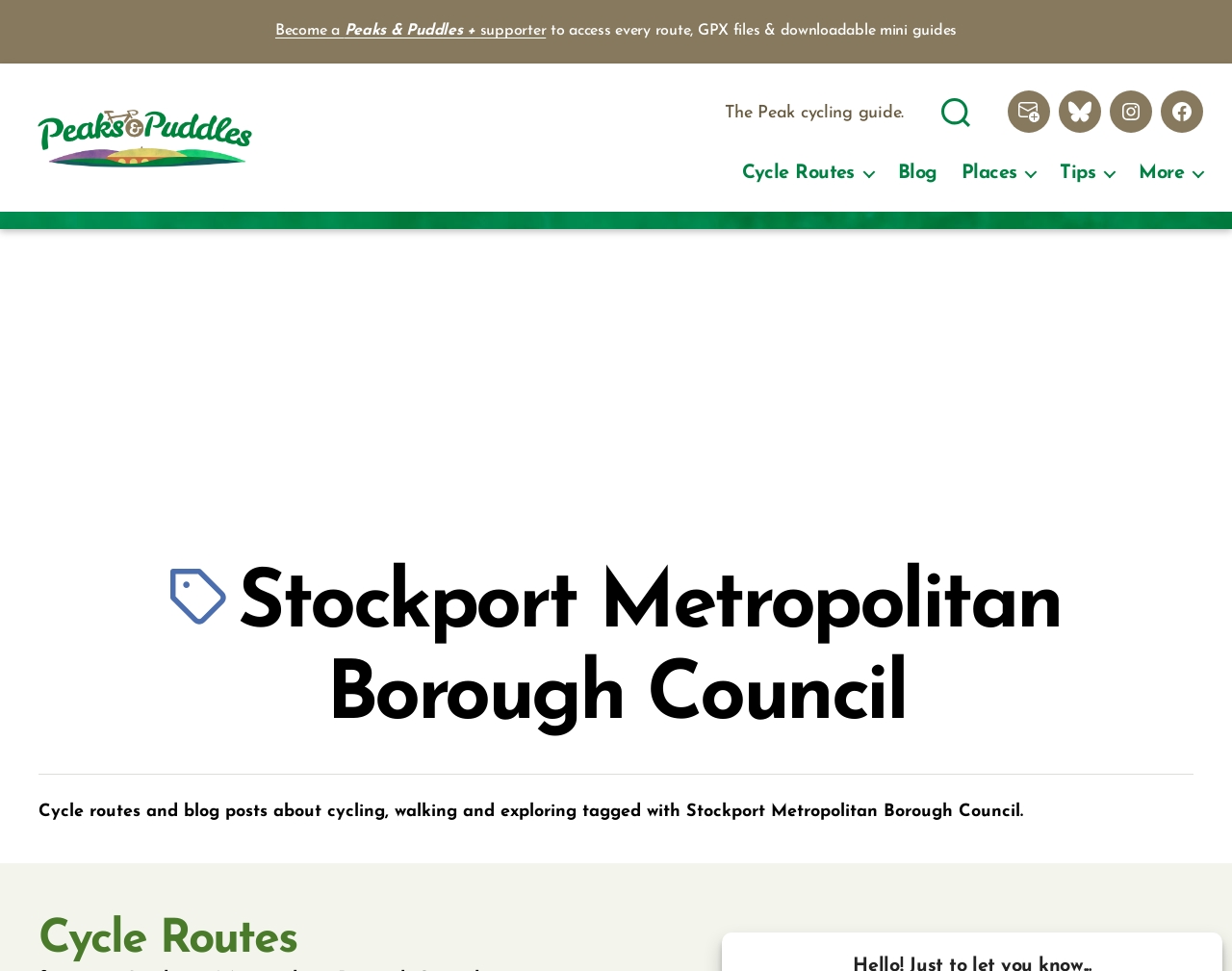Respond with a single word or phrase:
What is the name of the cycling guide?

Peaks & Puddles